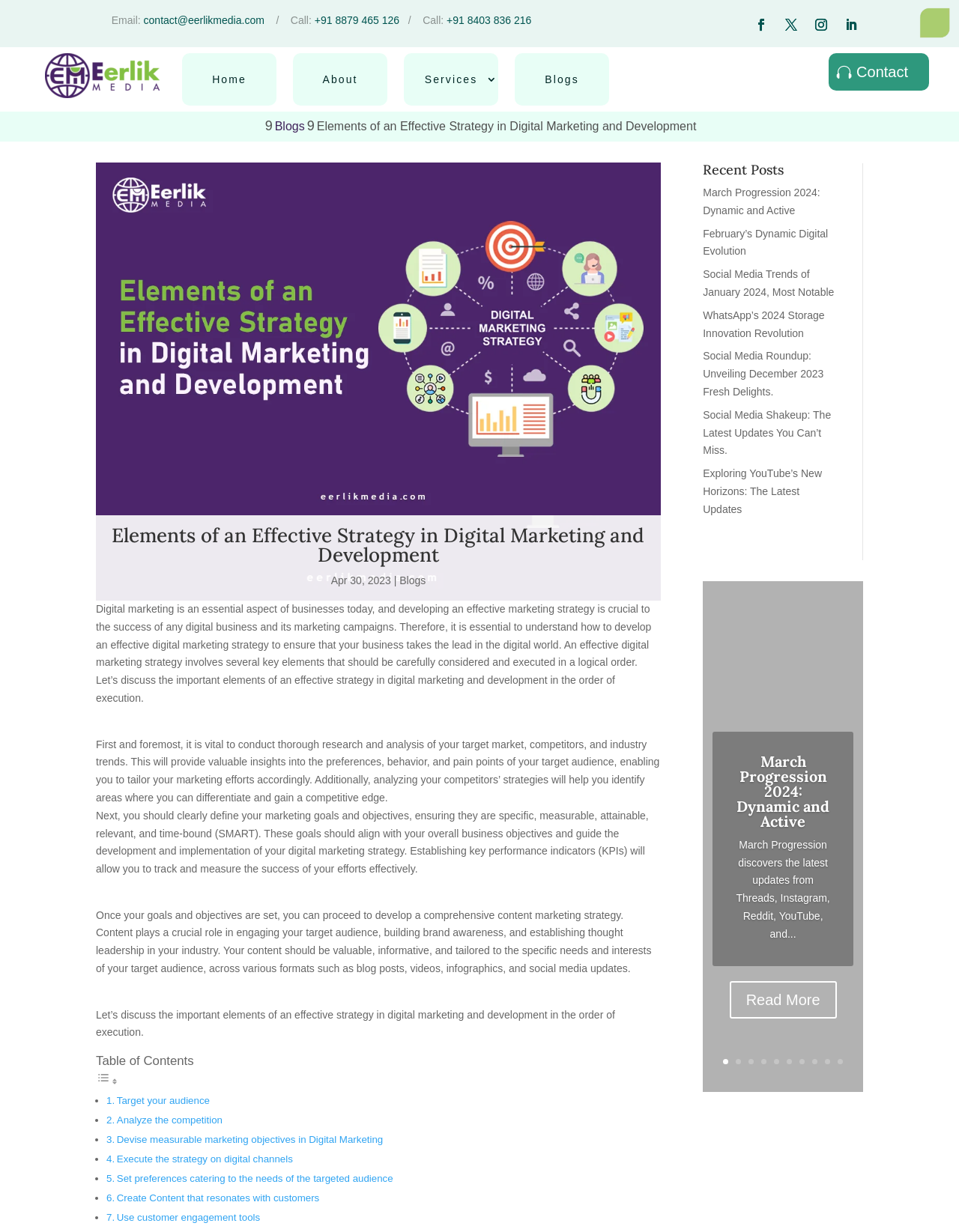Identify the bounding box coordinates of the element to click to follow this instruction: 'View the 'Recent Posts''. Ensure the coordinates are four float values between 0 and 1, provided as [left, top, right, bottom].

[0.733, 0.133, 0.876, 0.15]